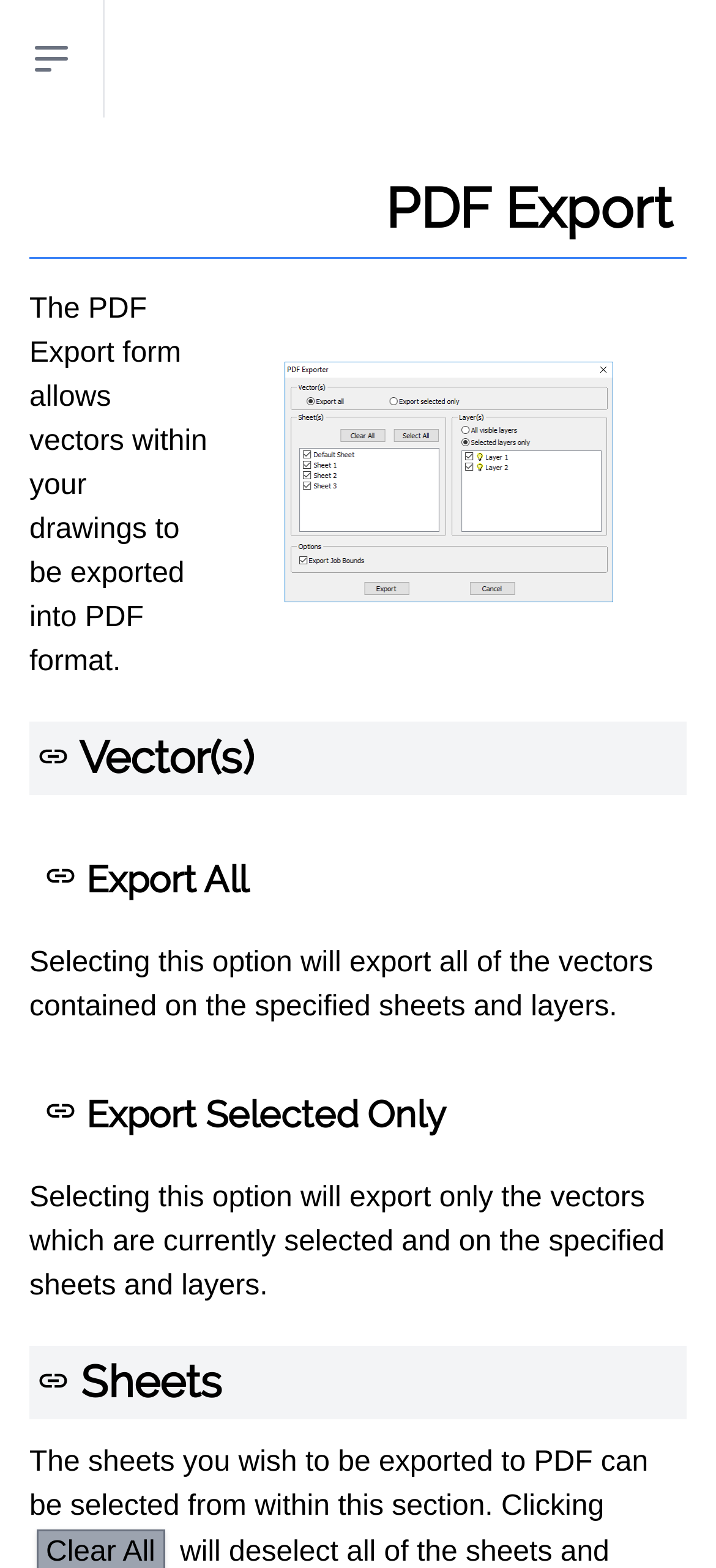What happens when 'Export All' is selected?
Please provide a single word or phrase based on the screenshot.

Exports all vectors